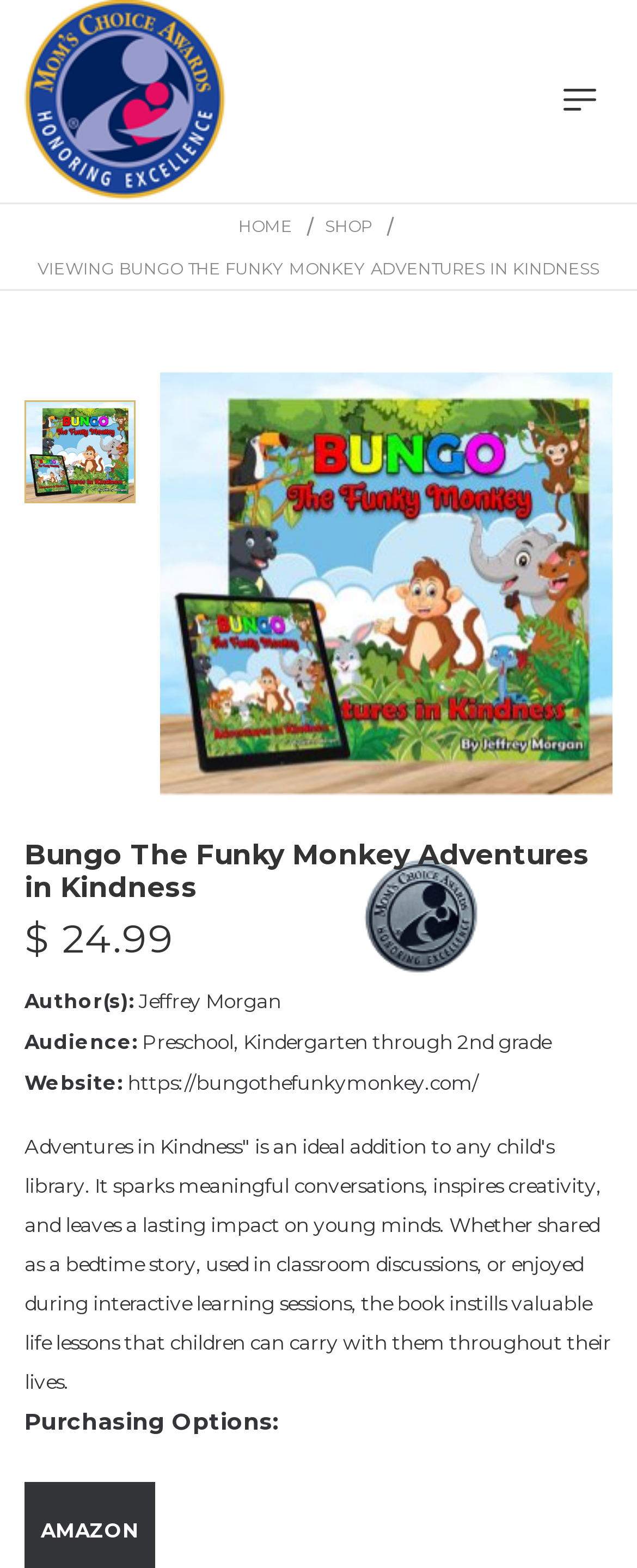Using the provided element description, identify the bounding box coordinates as (top-left x, top-left y, bottom-right x, bottom-right y). Ensure all values are between 0 and 1. Description: Jeffrey Morgan

[0.218, 0.631, 0.441, 0.646]